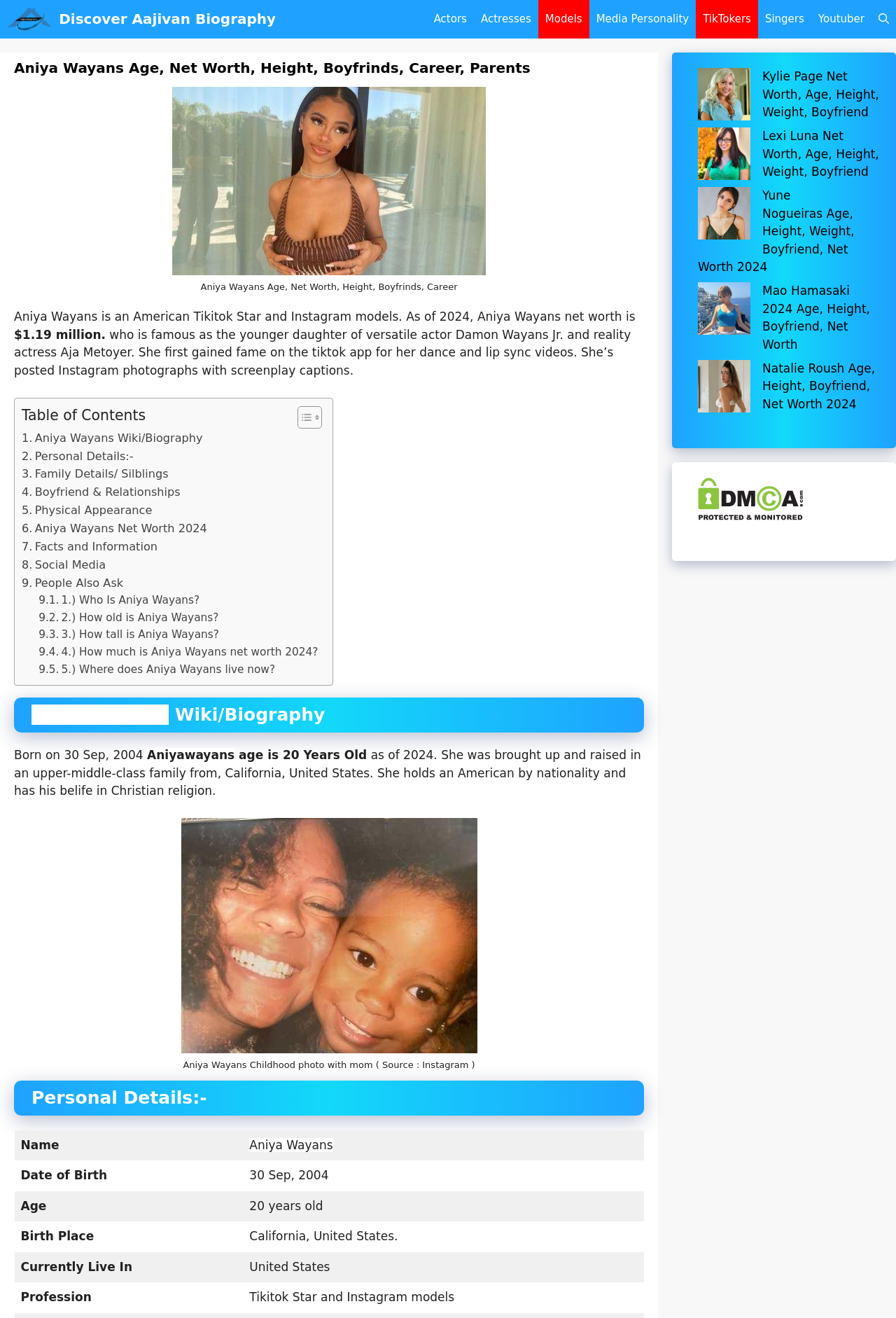Locate the bounding box coordinates of the clickable element to fulfill the following instruction: "Check Aniya Wayans Net Worth 2024". Provide the coordinates as four float numbers between 0 and 1 in the format [left, top, right, bottom].

[0.024, 0.394, 0.231, 0.408]